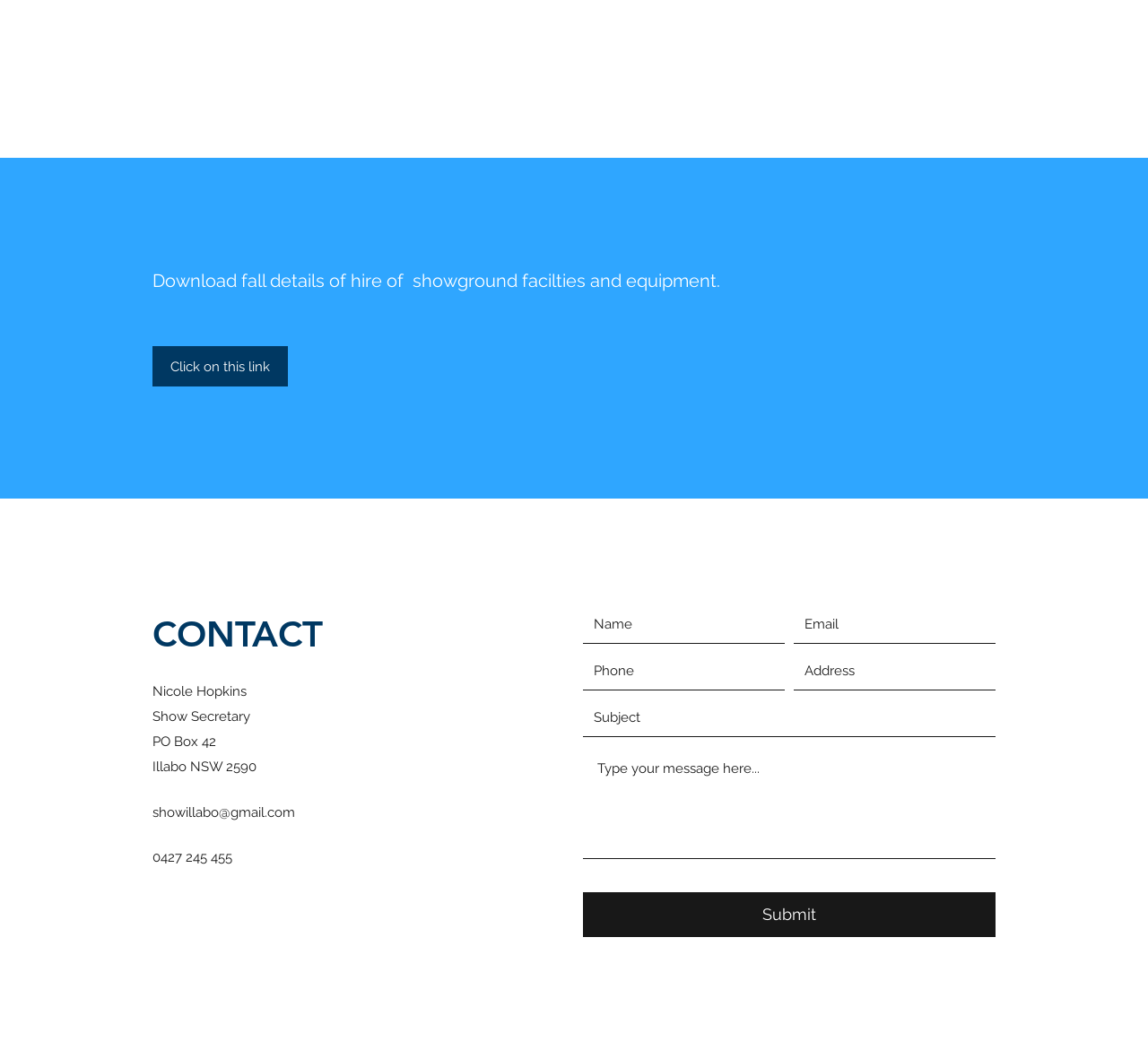What is the purpose of the link 'Click on this link'?
Examine the image and provide an in-depth answer to the question.

The link 'Click on this link' is placed below the heading 'Download fall details of hire of showground facilities and equipment.', which suggests that clicking on this link will allow users to download the fall details.